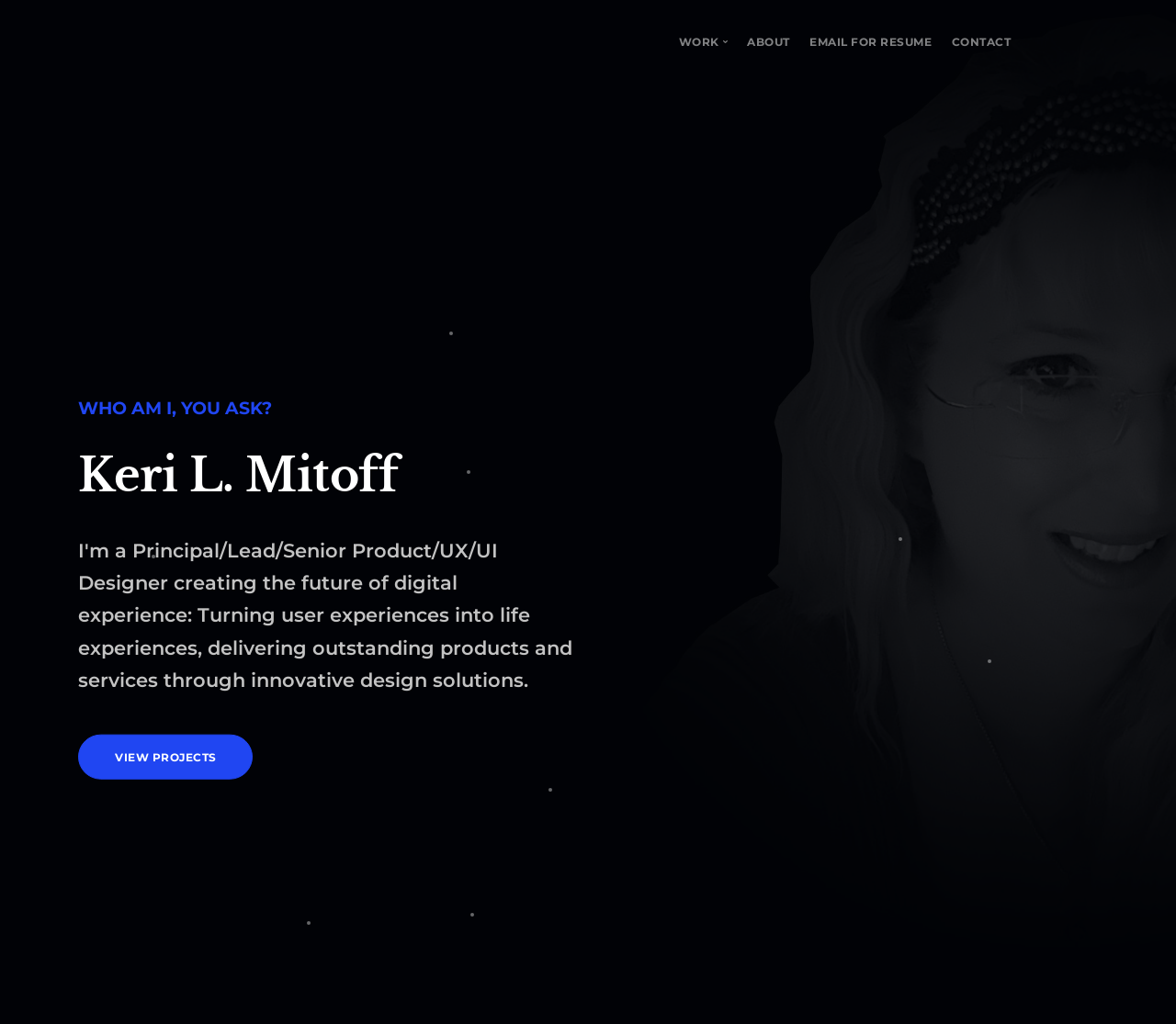Write an extensive caption that covers every aspect of the webpage.

The webpage is a personal portfolio of a senior product designer, Keri Mitoff. At the top, there are several navigation links, including "WORK", "ABOUT", "EMAIL FOR RESUME", and "CONTACT", which are aligned horizontally and take up about half of the screen width. 

Below the navigation links, there are several project categories, including "Selected Projects", "Recent Work", "Design Archive", "Chatbot Design", "Native Mobile", and "Selected Works", which are stacked vertically and positioned to the right of the navigation links.

On the left side of the page, there is a brief introduction section with two headings, "WHO AM I, YOU ASK?" and "Keri L. Mitoff", which are stacked vertically. Below the introduction, there is a call-to-action link "VIEW PROJECTS" that encourages visitors to explore the designer's projects.